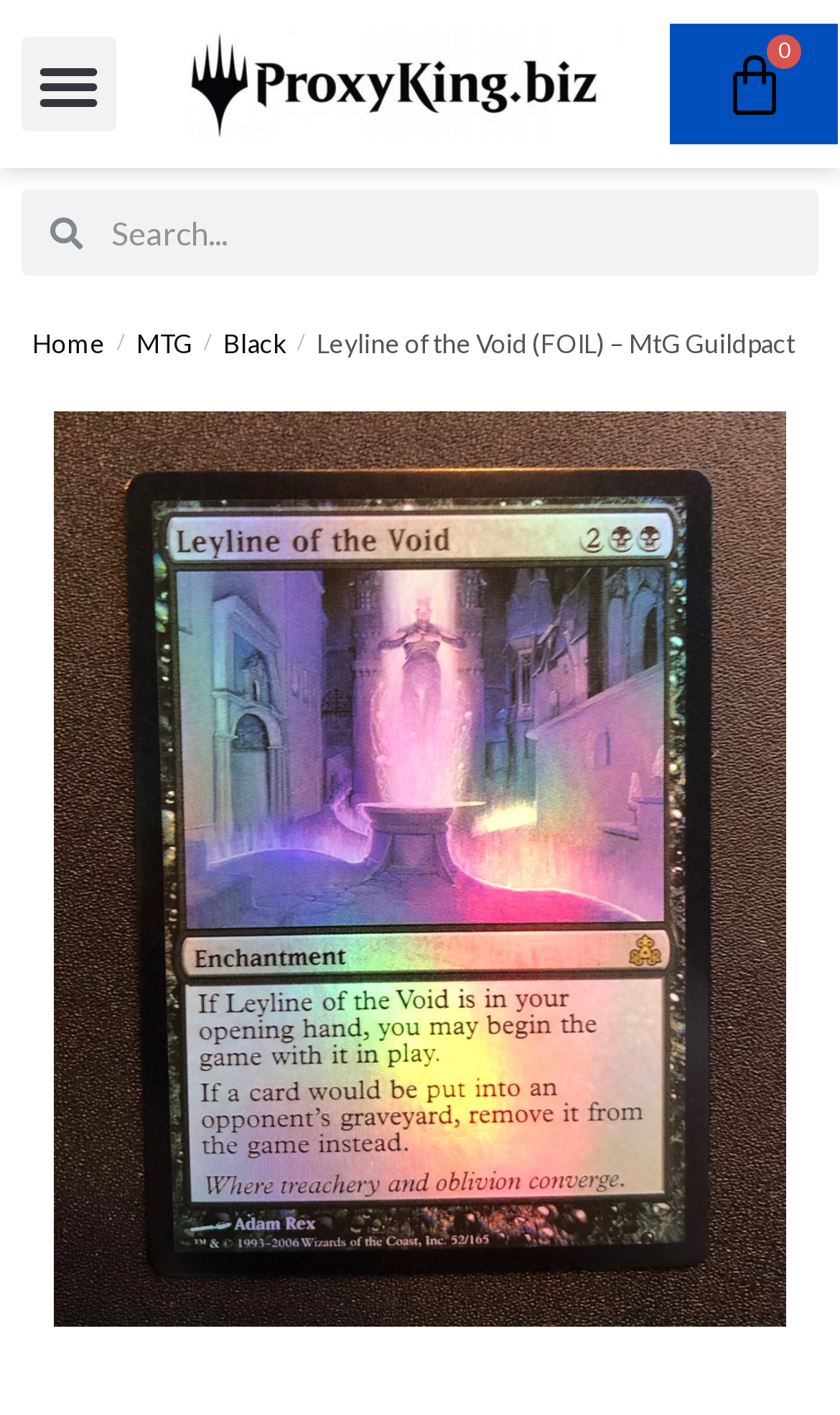Examine the image carefully and respond to the question with a detailed answer: 
What is the purpose of the image?

I inferred the purpose of the image by its location and the fact that it is a child element of the link element. The image is likely used to display the product image or a related image, given the context of the webpage.